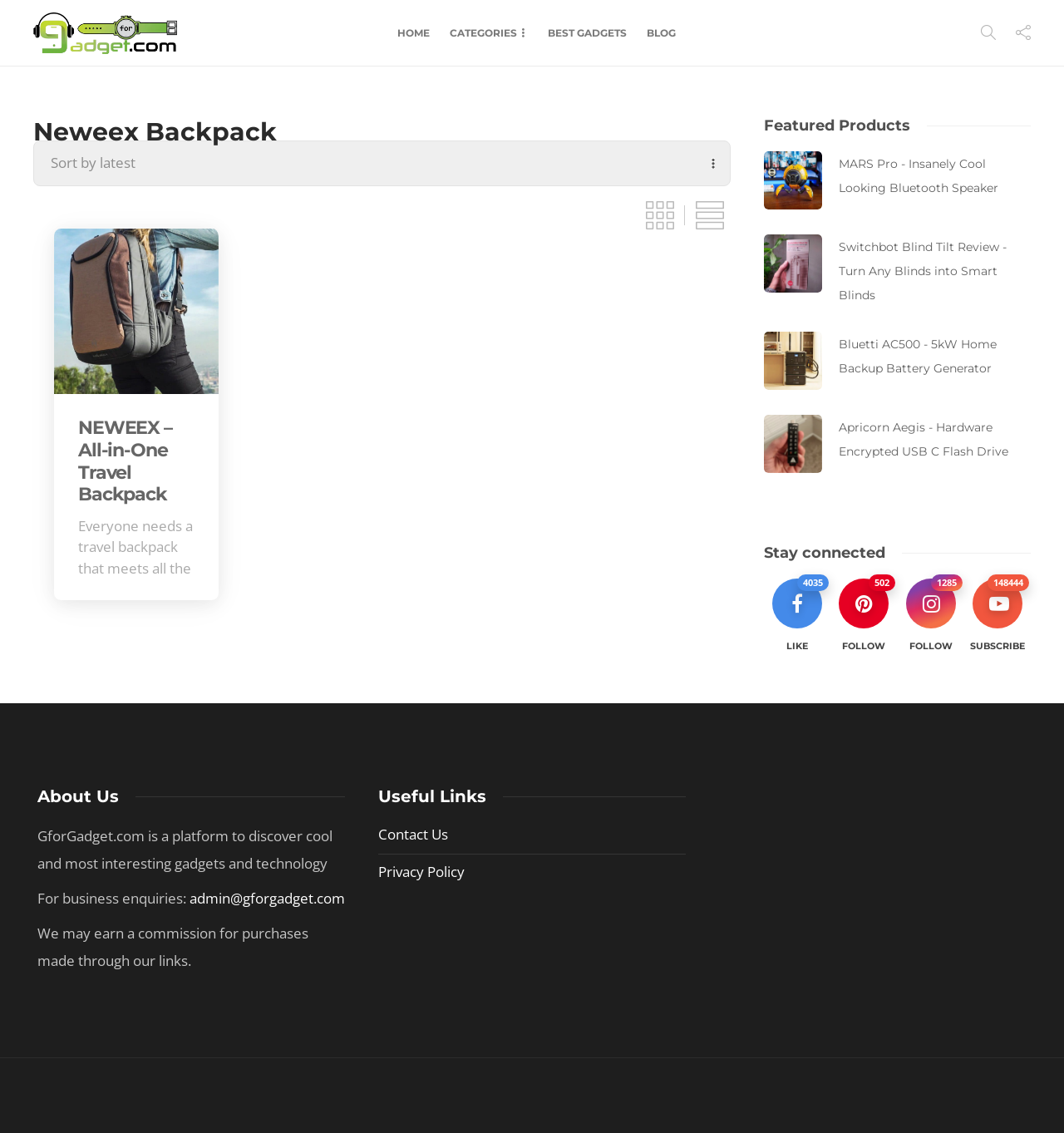Please identify the bounding box coordinates of the area that needs to be clicked to follow this instruction: "Follow on social media".

[0.718, 0.51, 0.781, 0.577]